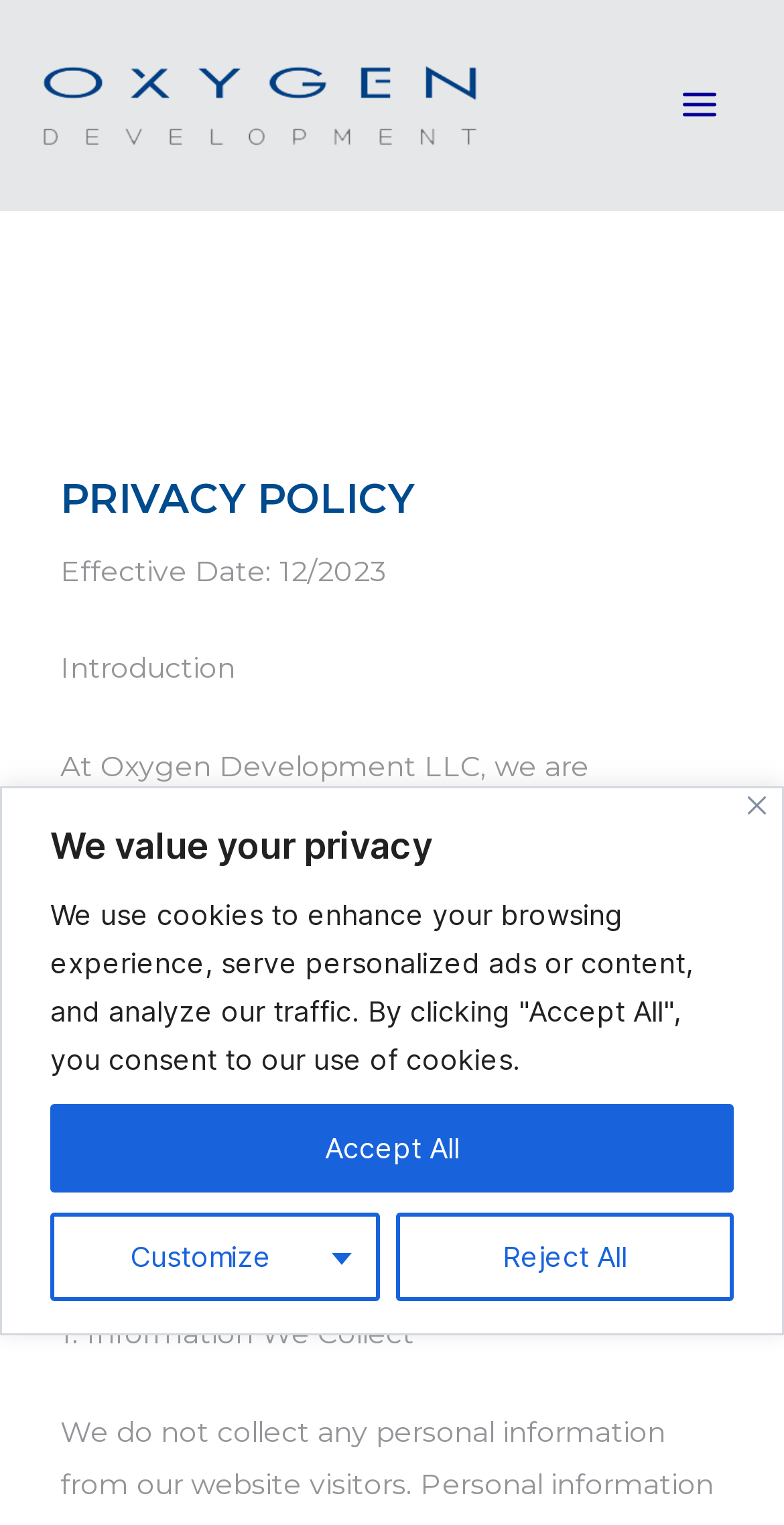Using the webpage screenshot, find the UI element described by alt="Oxygen". Provide the bounding box coordinates in the format (top-left x, top-left y, bottom-right x, bottom-right y), ensuring all values are floating point numbers between 0 and 1.

[0.051, 0.054, 0.608, 0.08]